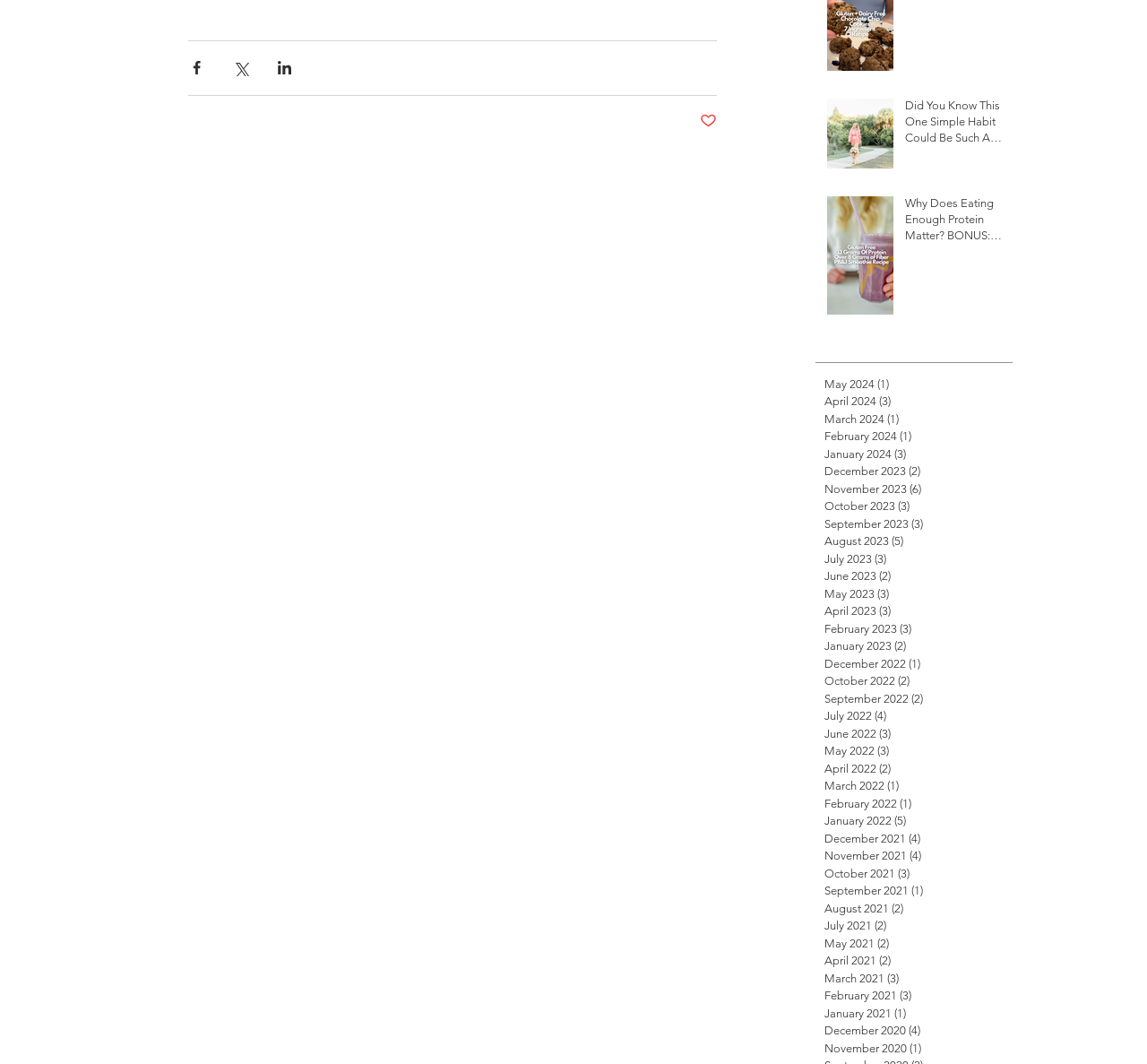Please pinpoint the bounding box coordinates for the region I should click to adhere to this instruction: "Read the article about wellness journey".

[0.789, 0.092, 0.873, 0.144]